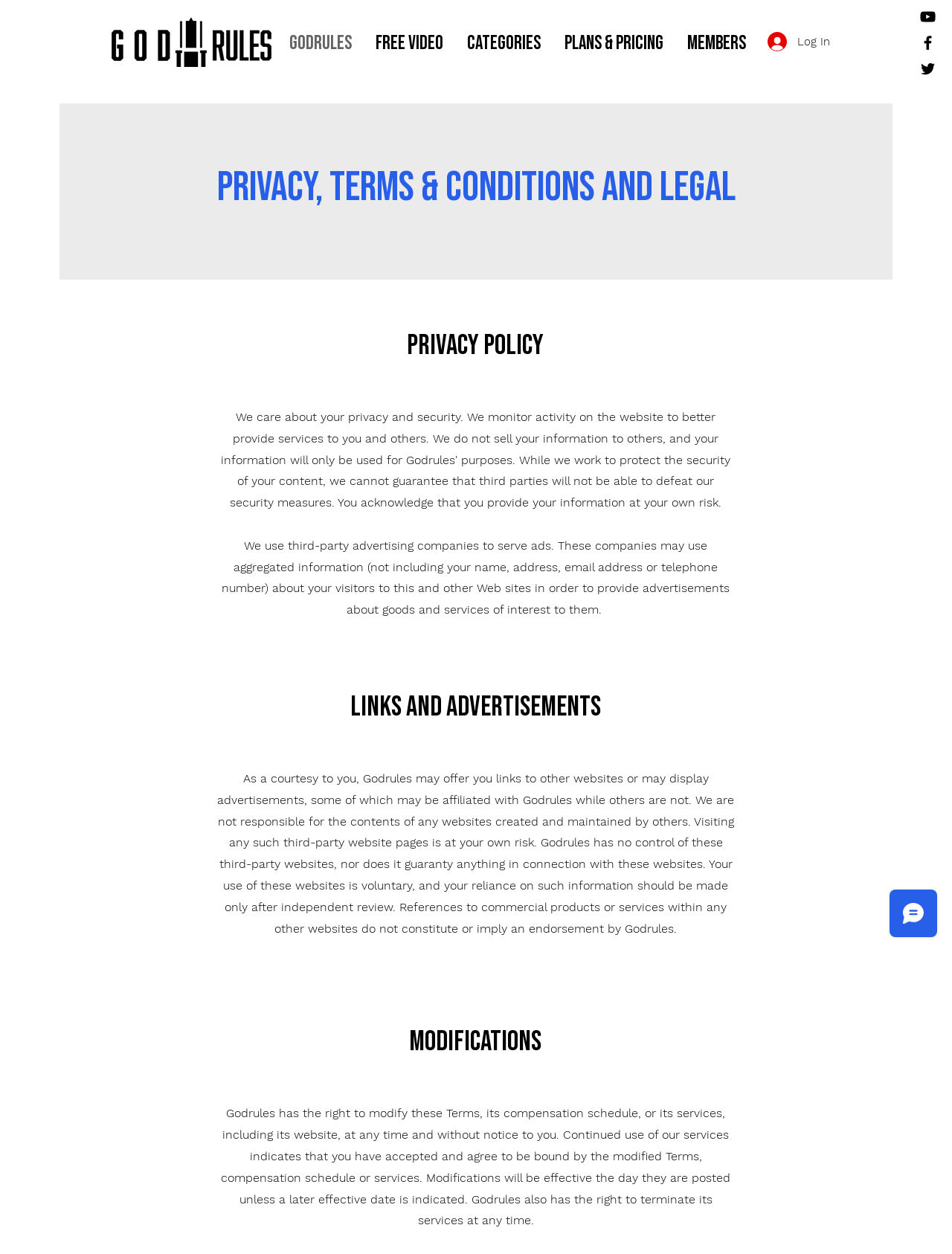Using the format (top-left x, top-left y, bottom-right x, bottom-right y), provide the bounding box coordinates for the described UI element. All values should be floating point numbers between 0 and 1: aria-label="YouTube"

[0.965, 0.006, 0.984, 0.021]